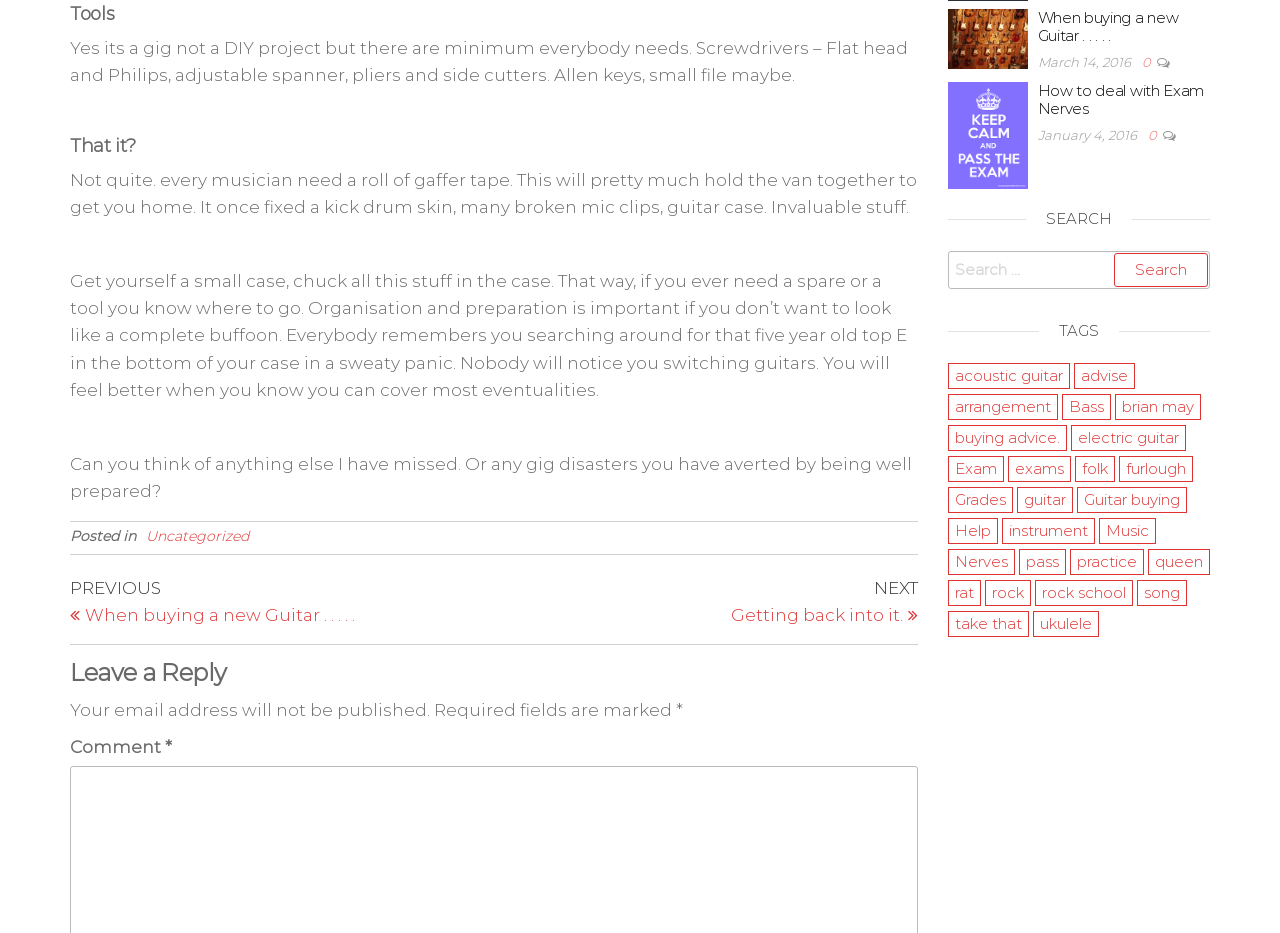Locate the bounding box coordinates of the clickable area to execute the instruction: "Click on the 'Previous Post' link". Provide the coordinates as four float numbers between 0 and 1, represented as [left, top, right, bottom].

[0.055, 0.616, 0.386, 0.67]